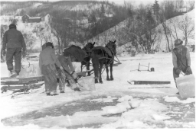Convey a rich and detailed description of the image.

The image captures a historical scene of ice harvesting, showcasing several workers engaged in the labor-intensive process on a frozen surface, likely a pond or lake. In the foreground, men are seen using traditional tools to cut and lift large blocks of ice, which they will transport for storage and later use. Two horses stand nearby, likely harnessed to assist in moving the harvested ice. The backdrop features a snow-covered landscape with trees lining the horizon and rolling hills, emphasizing the winter season's chill and the manual nature of the ice harvesting technique prevalent during this period. This image exemplifies the agricultural practices of the late 1800s in Vermont, where farmers utilized the cold months for ice cutting, a vital operation before modern refrigeration existed.